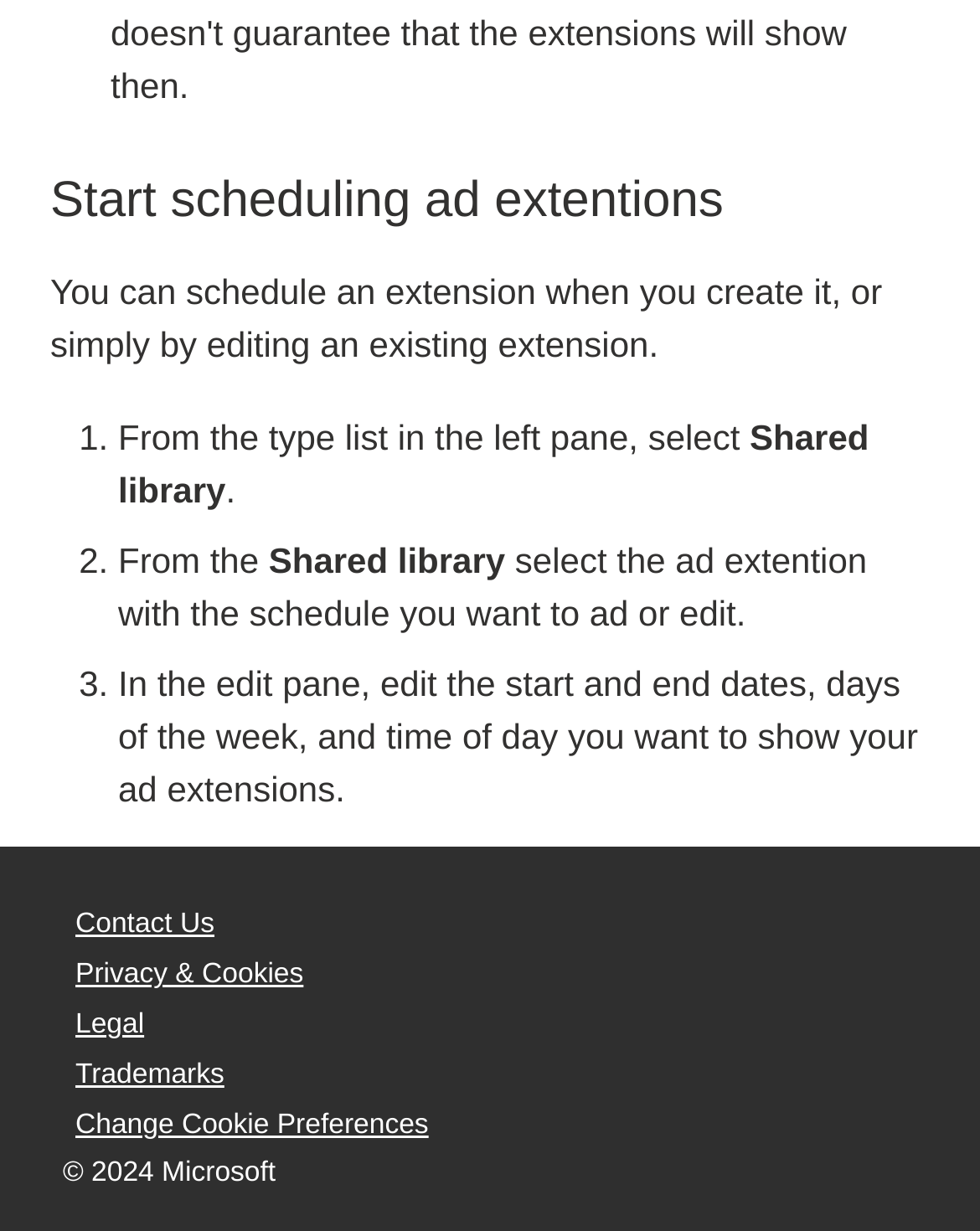How many steps are involved in scheduling an ad extension?
Deliver a detailed and extensive answer to the question.

The webpage provides a numbered list of steps to schedule an ad extension. The steps are: 1) selecting the ad extension from the type list, 2) selecting the ad extension with the schedule to add or edit, and 3) editing the start and end dates, days of the week, and time of day in the edit pane.